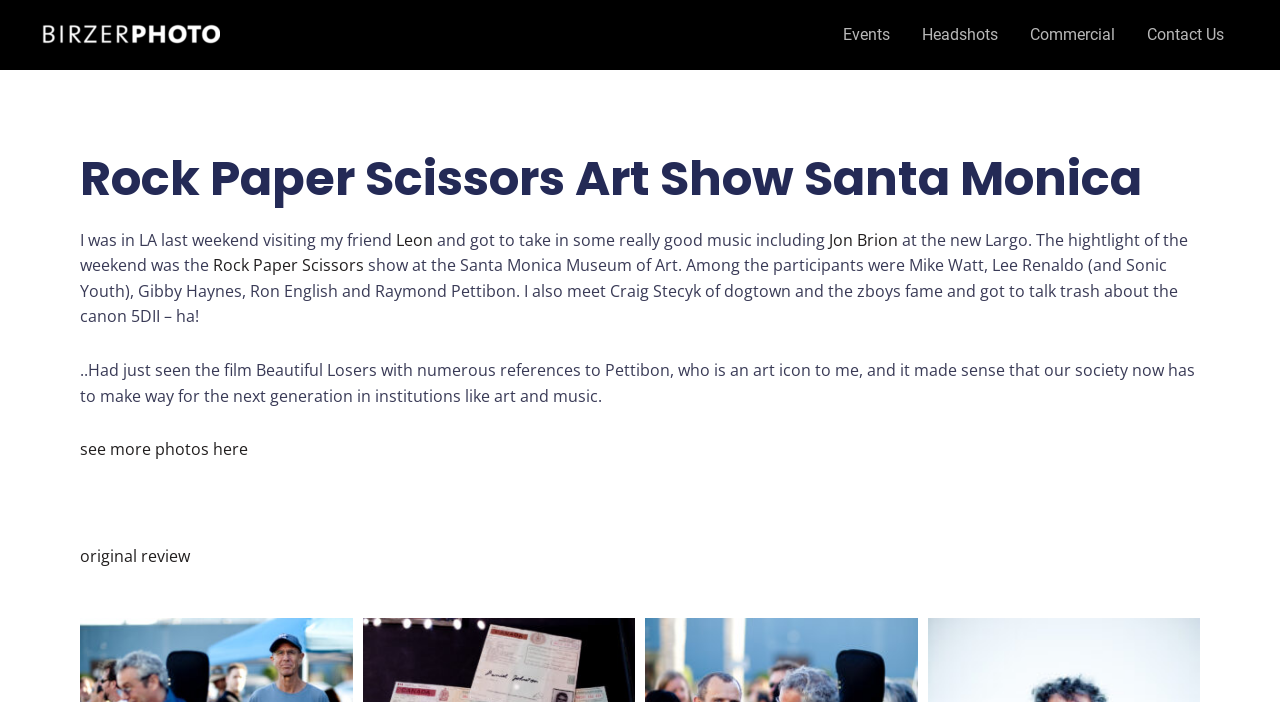Generate the text content of the main headline of the webpage.

Rock Paper Scissors Art Show Santa Monica